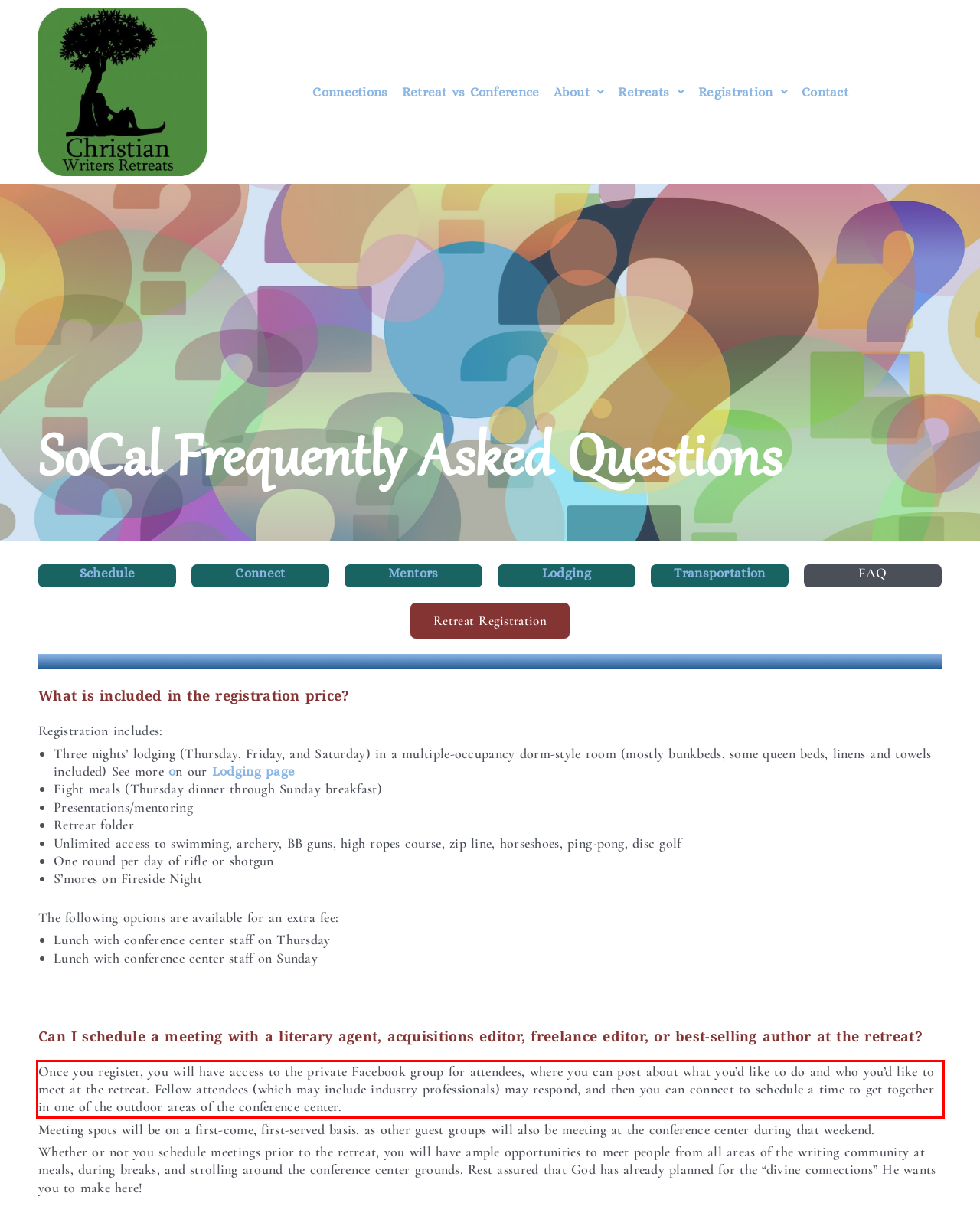Analyze the red bounding box in the provided webpage screenshot and generate the text content contained within.

Once you register, you will have access to the private Facebook group for attendees, where you can post about what you’d like to do and who you’d like to meet at the retreat. Fellow attendees (which may include industry professionals) may respond, and then you can connect to schedule a time to get together in one of the outdoor areas of the conference center.